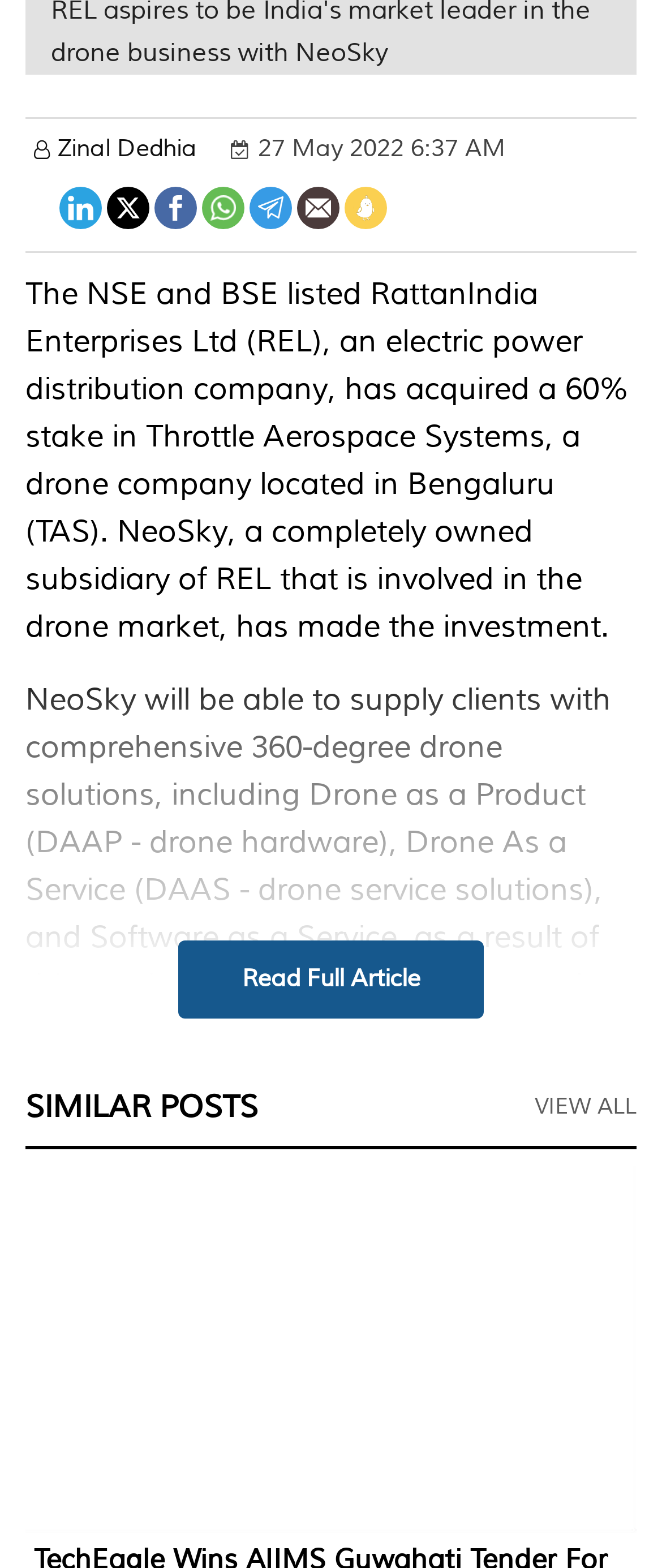Specify the bounding box coordinates of the area to click in order to execute this command: 'View all similar posts'. The coordinates should consist of four float numbers ranging from 0 to 1, and should be formatted as [left, top, right, bottom].

[0.808, 0.693, 0.962, 0.72]